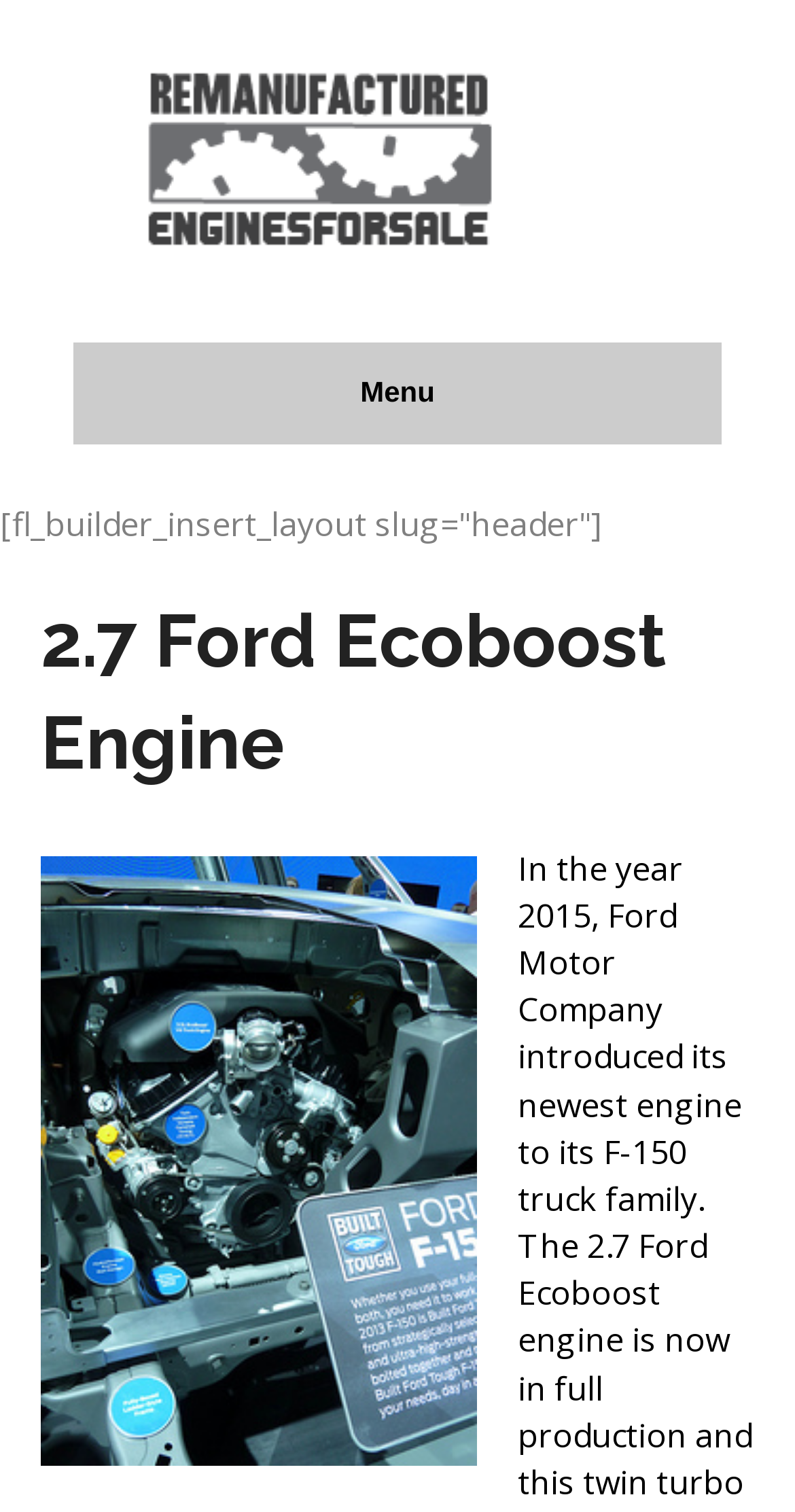Determine the main headline from the webpage and extract its text.

2.7 Ford Ecoboost Engine